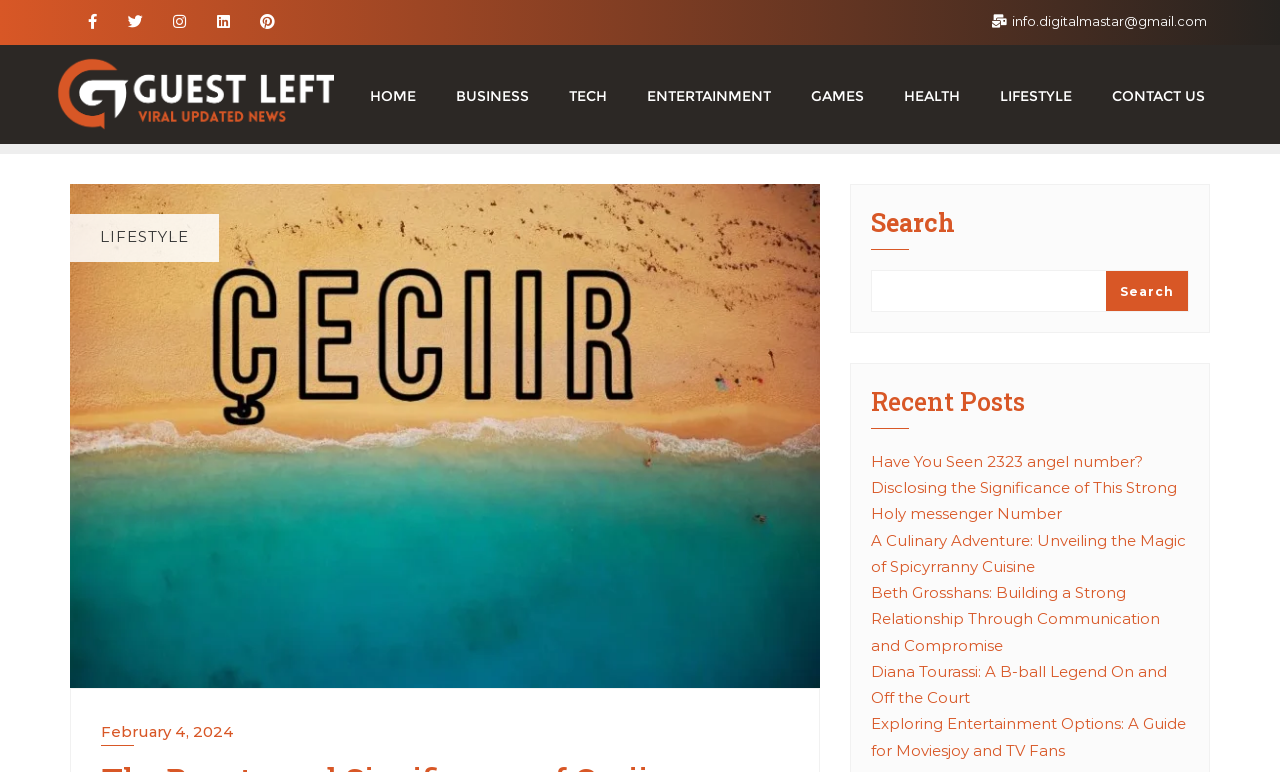Pinpoint the bounding box coordinates of the element that must be clicked to accomplish the following instruction: "Click the logo". The coordinates should be in the format of four float numbers between 0 and 1, i.e., [left, top, right, bottom].

[0.043, 0.058, 0.261, 0.187]